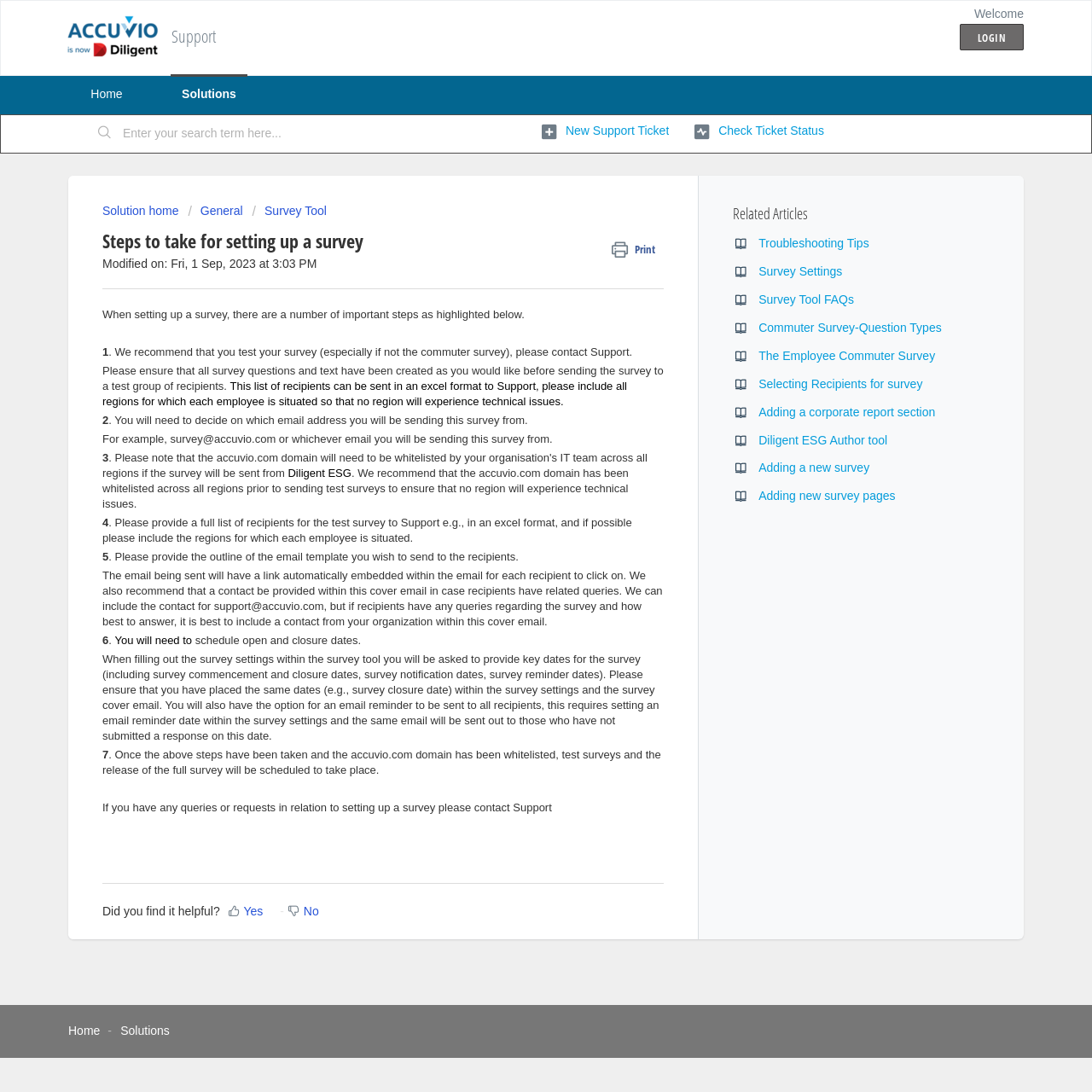Please identify the bounding box coordinates of the clickable region that I should interact with to perform the following instruction: "Search for something". The coordinates should be expressed as four float numbers between 0 and 1, i.e., [left, top, right, bottom].

[0.088, 0.107, 0.105, 0.138]